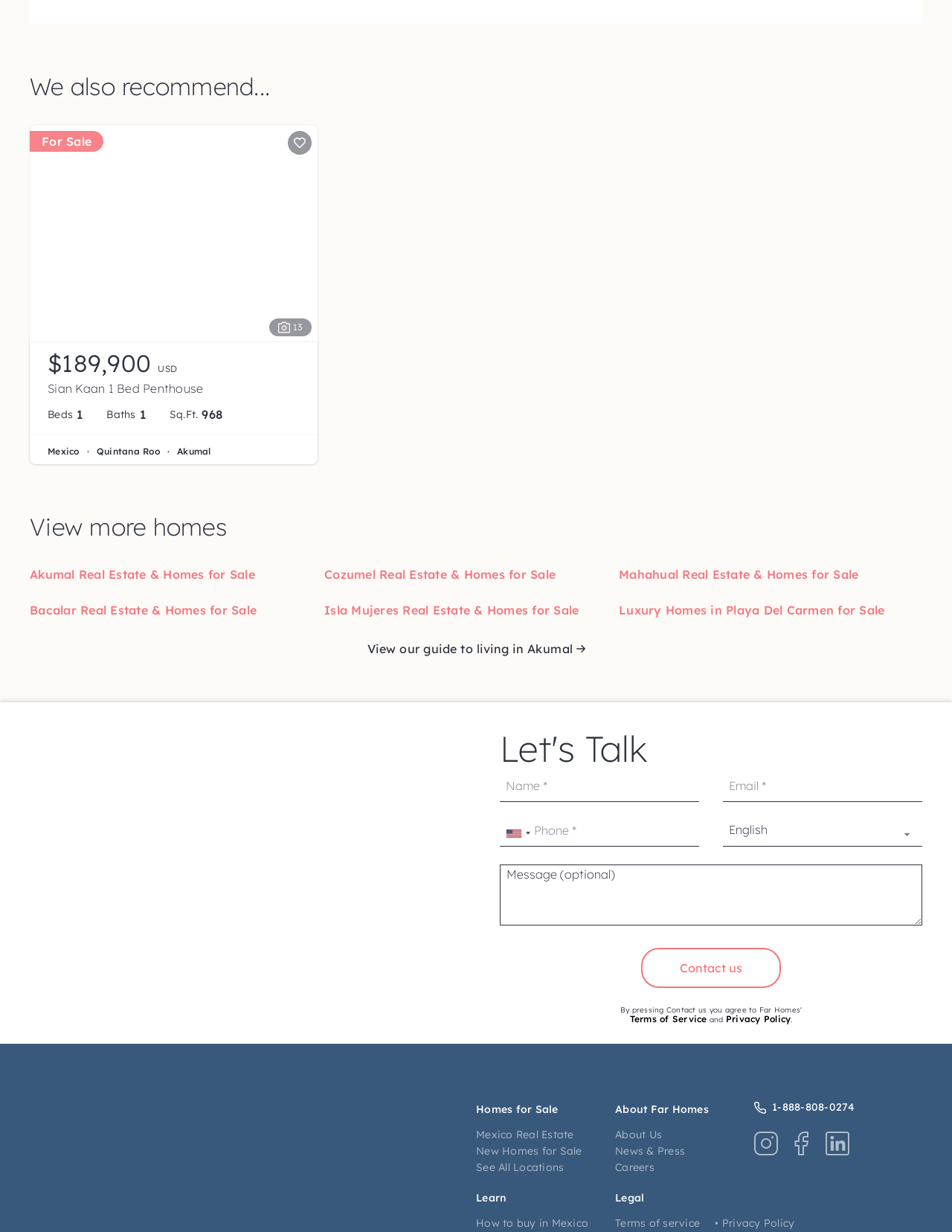Provide a single word or phrase to answer the given question: 
What is the country where the penthouse is located?

Mexico